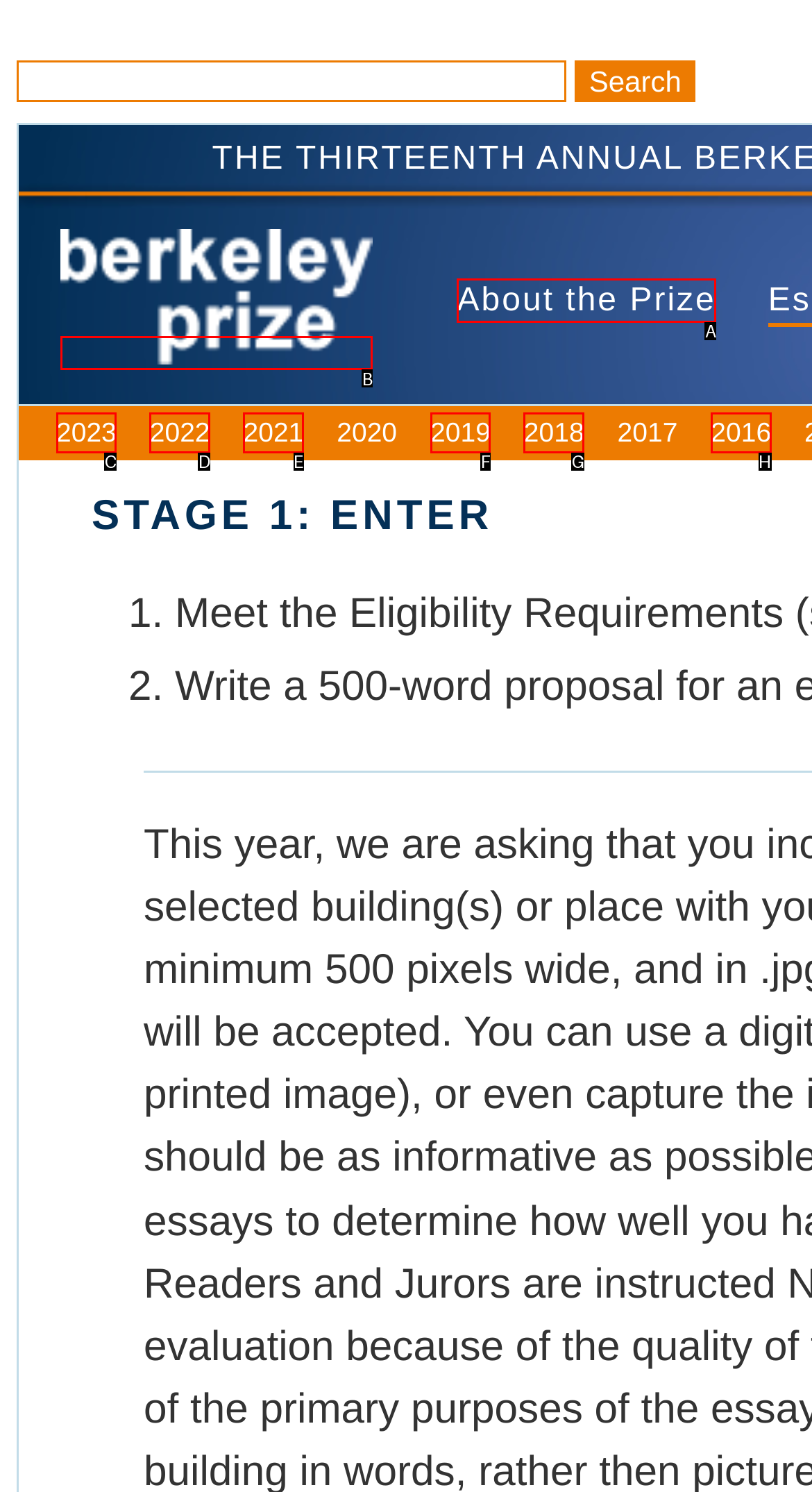Select the HTML element that needs to be clicked to perform the task: Learn about the prize. Reply with the letter of the chosen option.

A